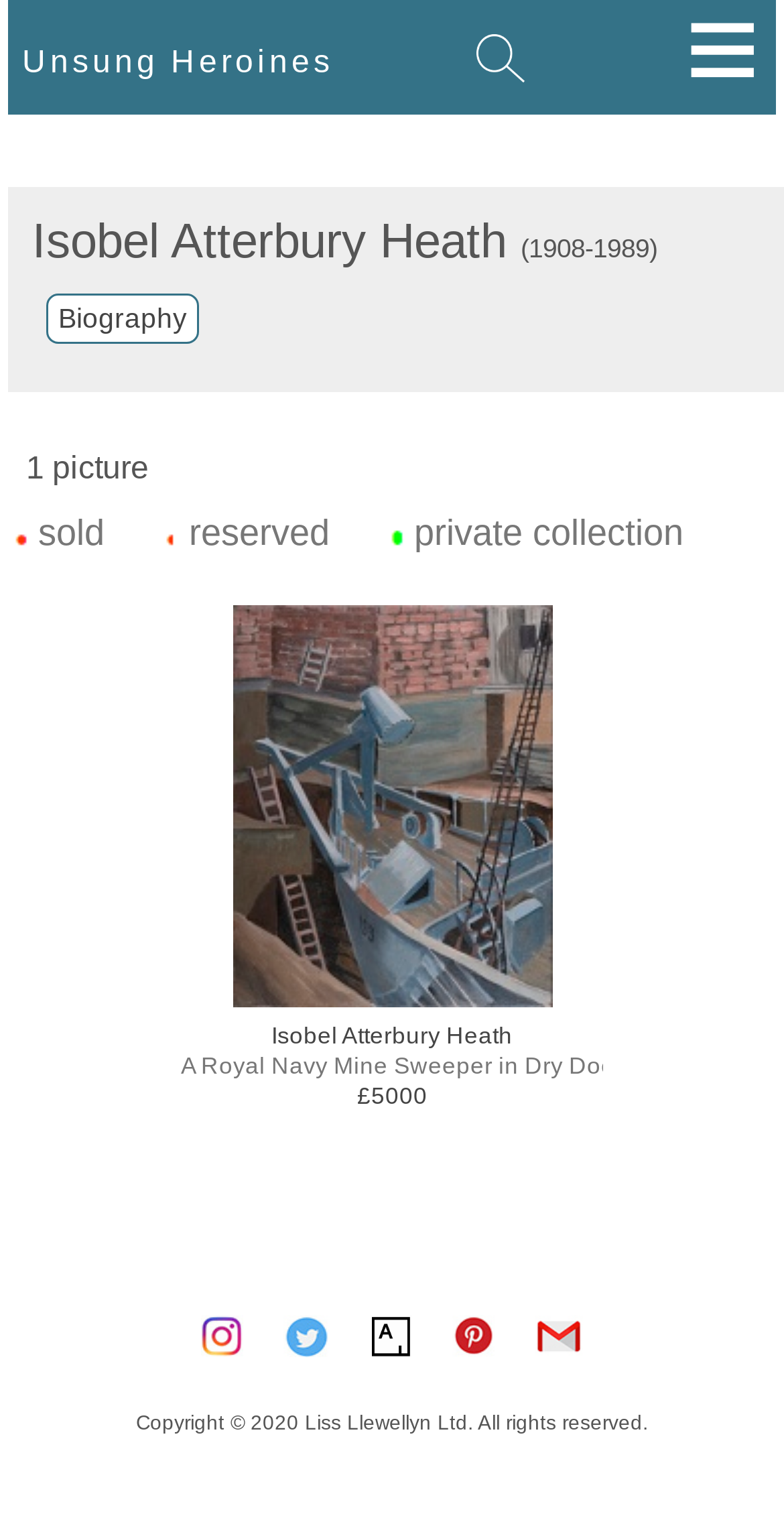What is the price of the painting?
Can you give a detailed and elaborate answer to the question?

I found the price of the painting by looking at the text next to the painting image, which says '£5000'.